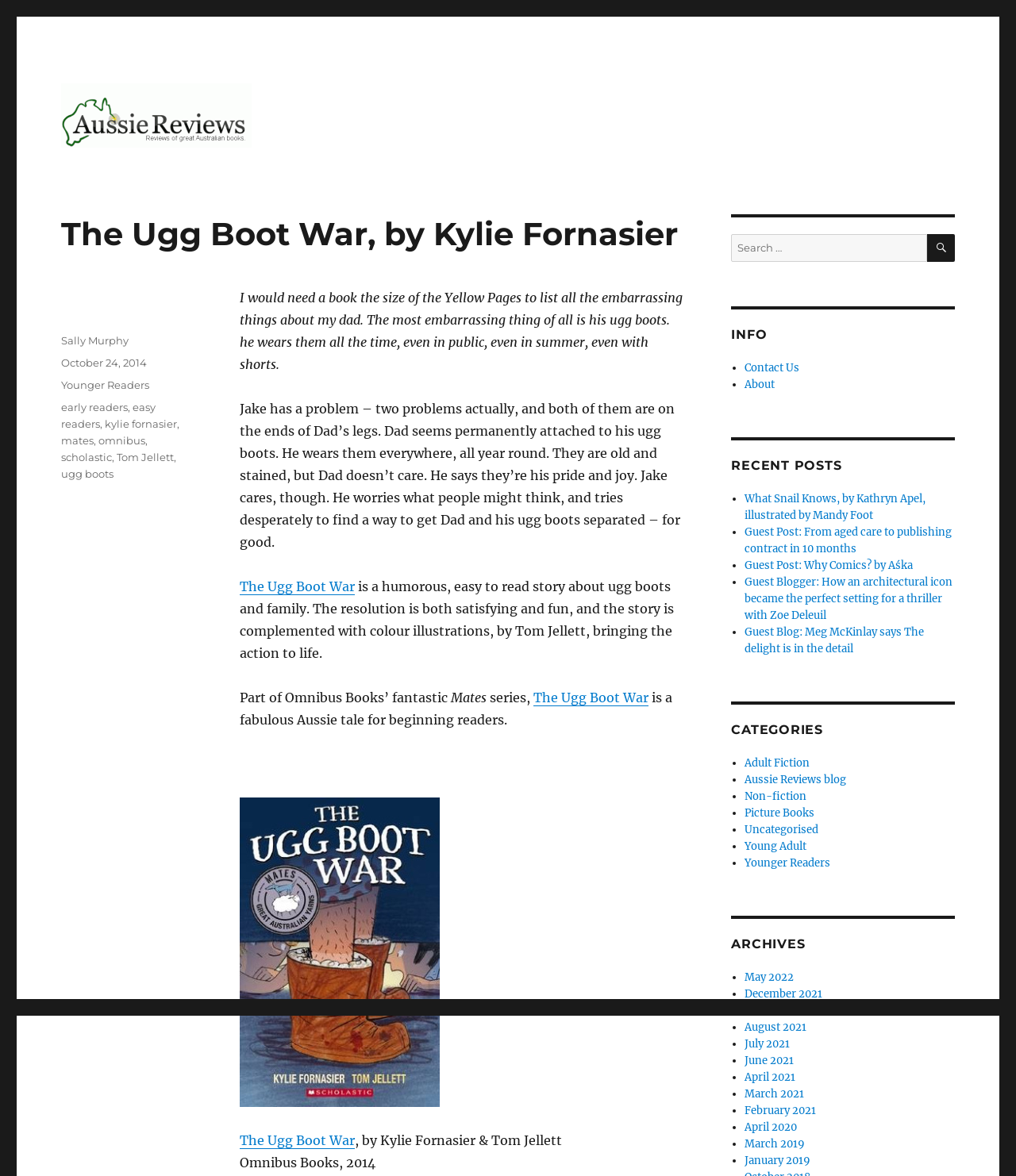Please extract the title of the webpage.

The Ugg Boot War, by Kylie Fornasier